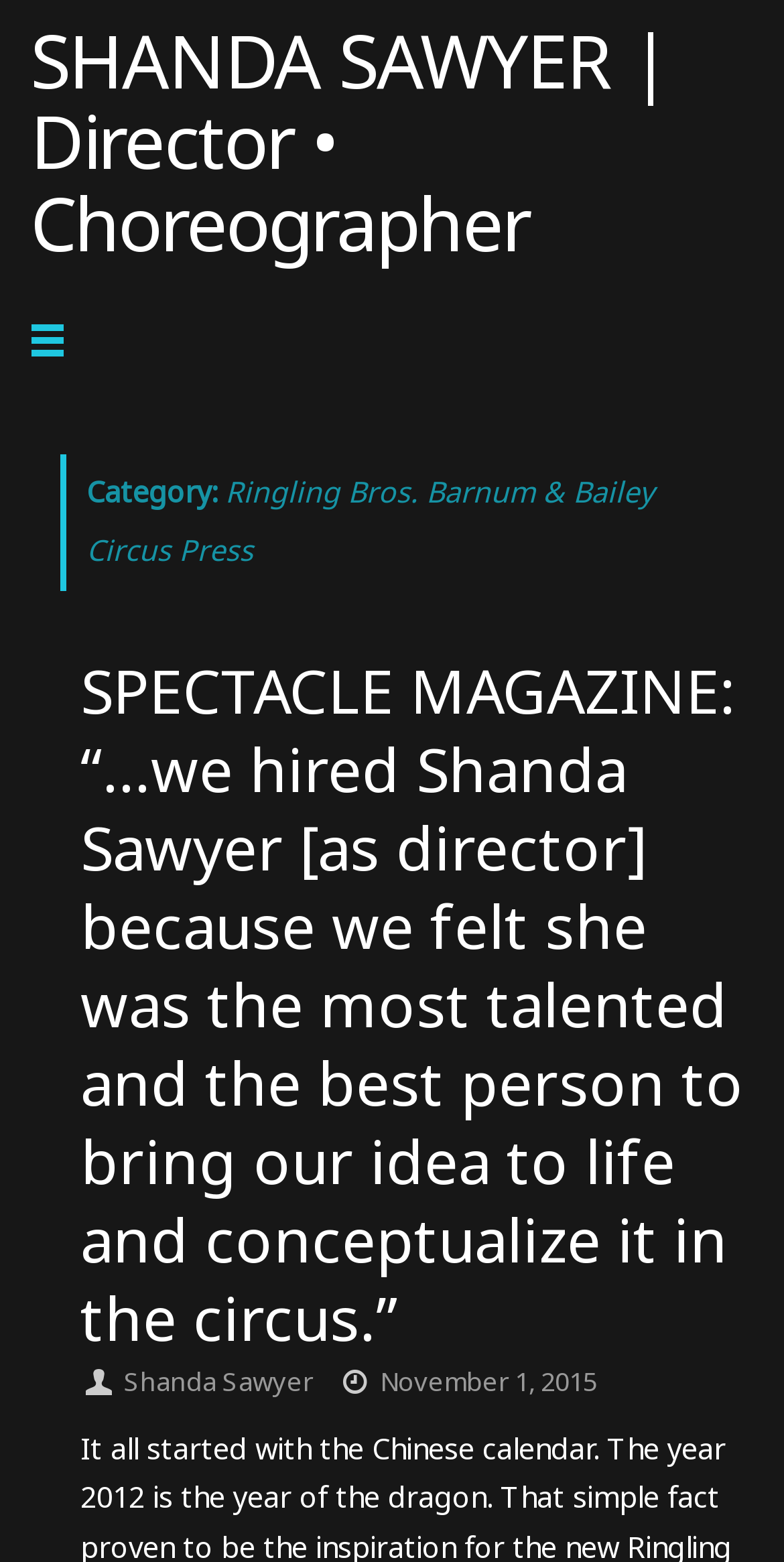What is the role of Shanda Sawyer in the circus?
Using the image, elaborate on the answer with as much detail as possible.

I determined the role by looking at the link 'SHANDA SAWYER | Director • Choreographer' which is a sub-element of the Root Element.